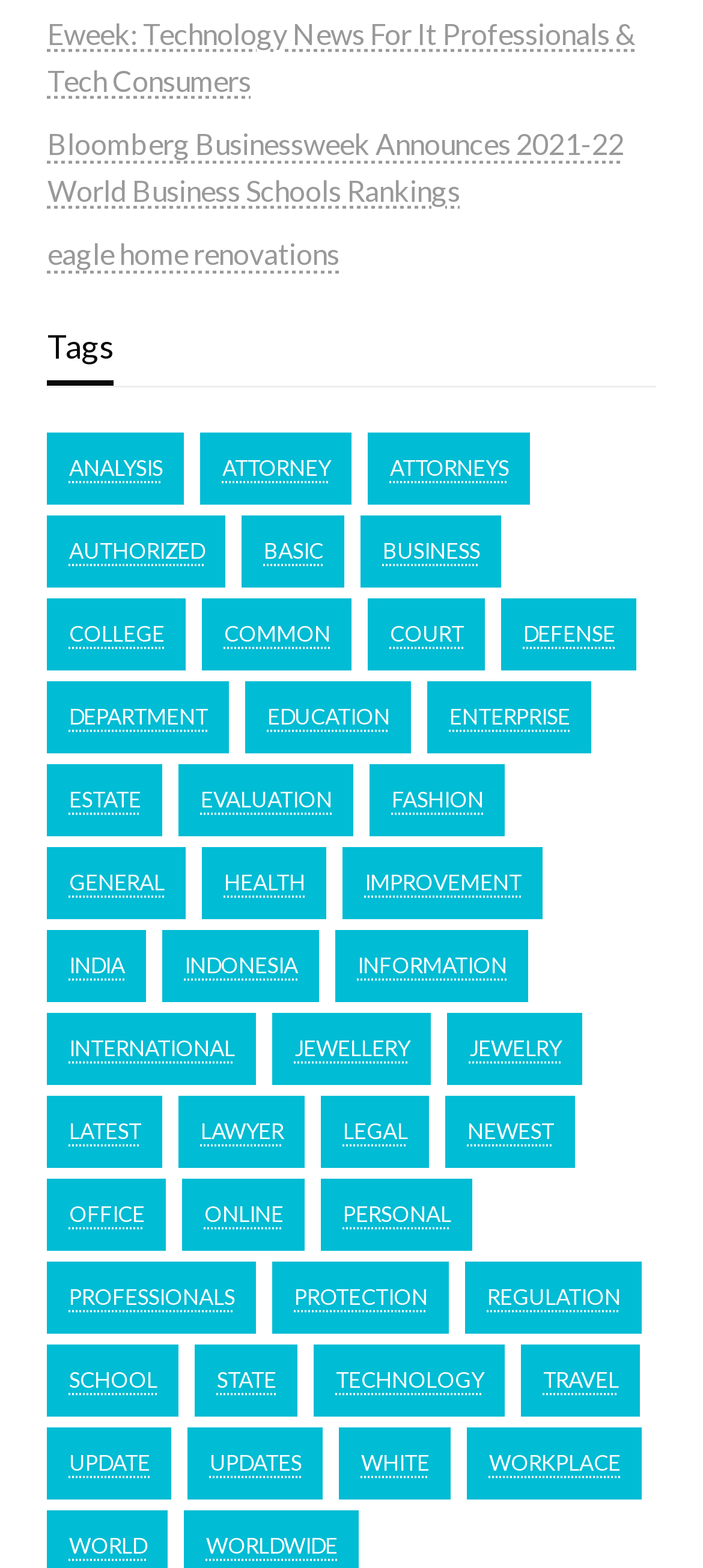Please determine the bounding box coordinates, formatted as (top-left x, top-left y, bottom-right x, bottom-right y), with all values as floating point numbers between 0 and 1. Identify the bounding box of the region described as: jewelry

[0.637, 0.646, 0.829, 0.692]